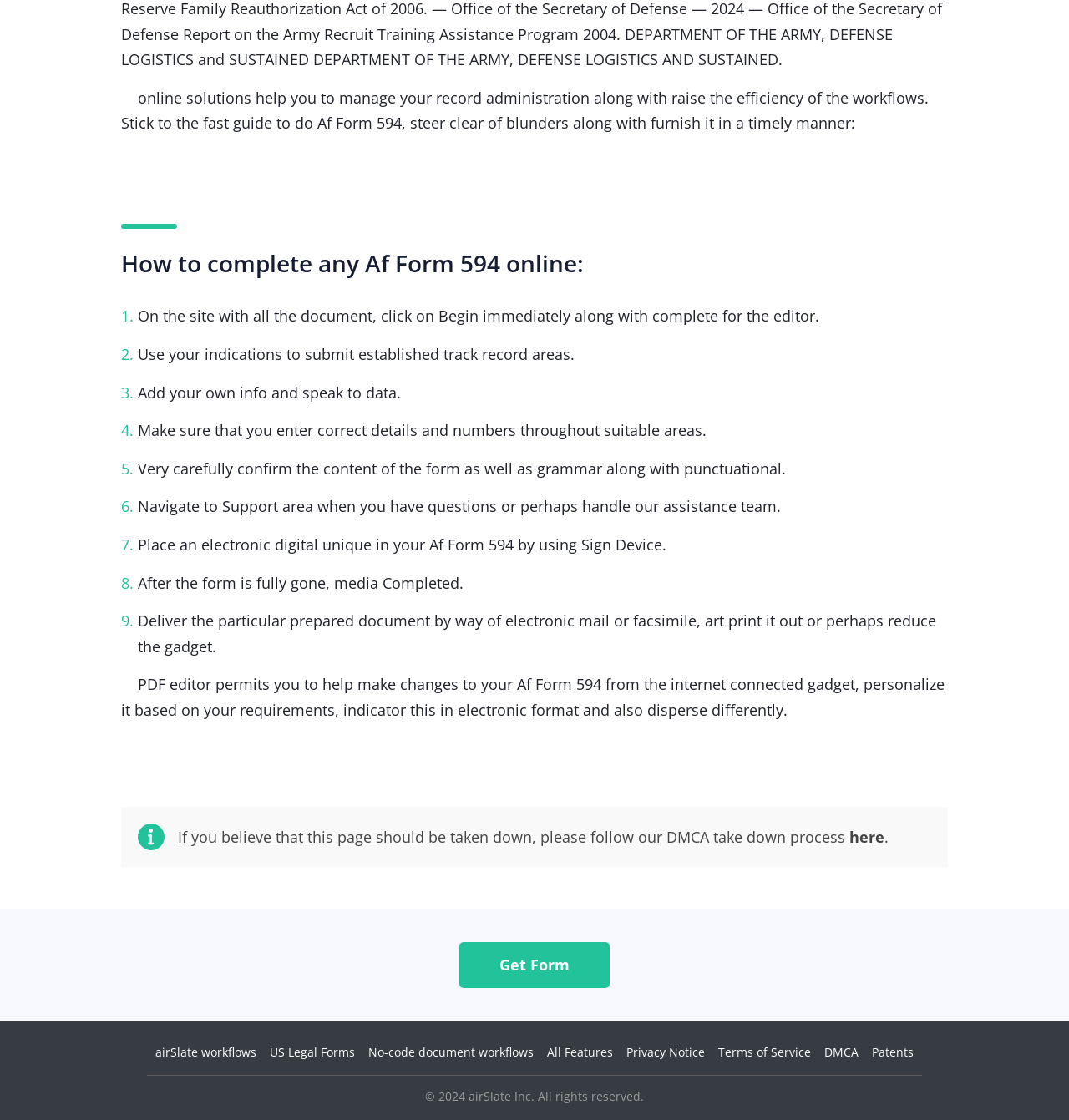Please specify the bounding box coordinates of the clickable section necessary to execute the following command: "View the 'Privacy Notice'".

[0.586, 0.932, 0.659, 0.946]